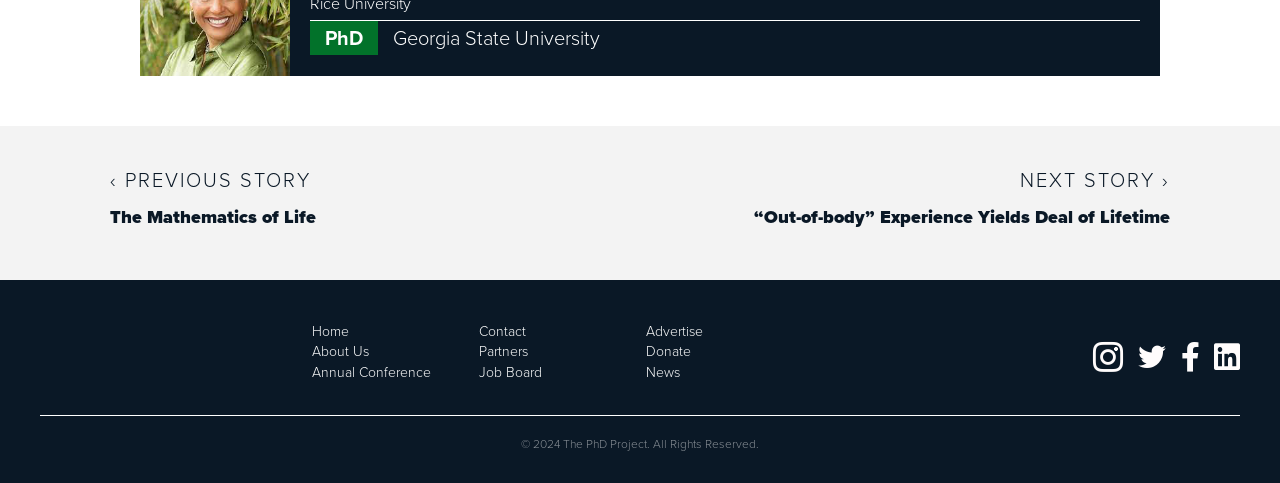Please answer the following question using a single word or phrase: 
What is the direction of the link 'NEXT STORY › “Out-of-body” Experience Yields Deal of Lifetime'?

Right